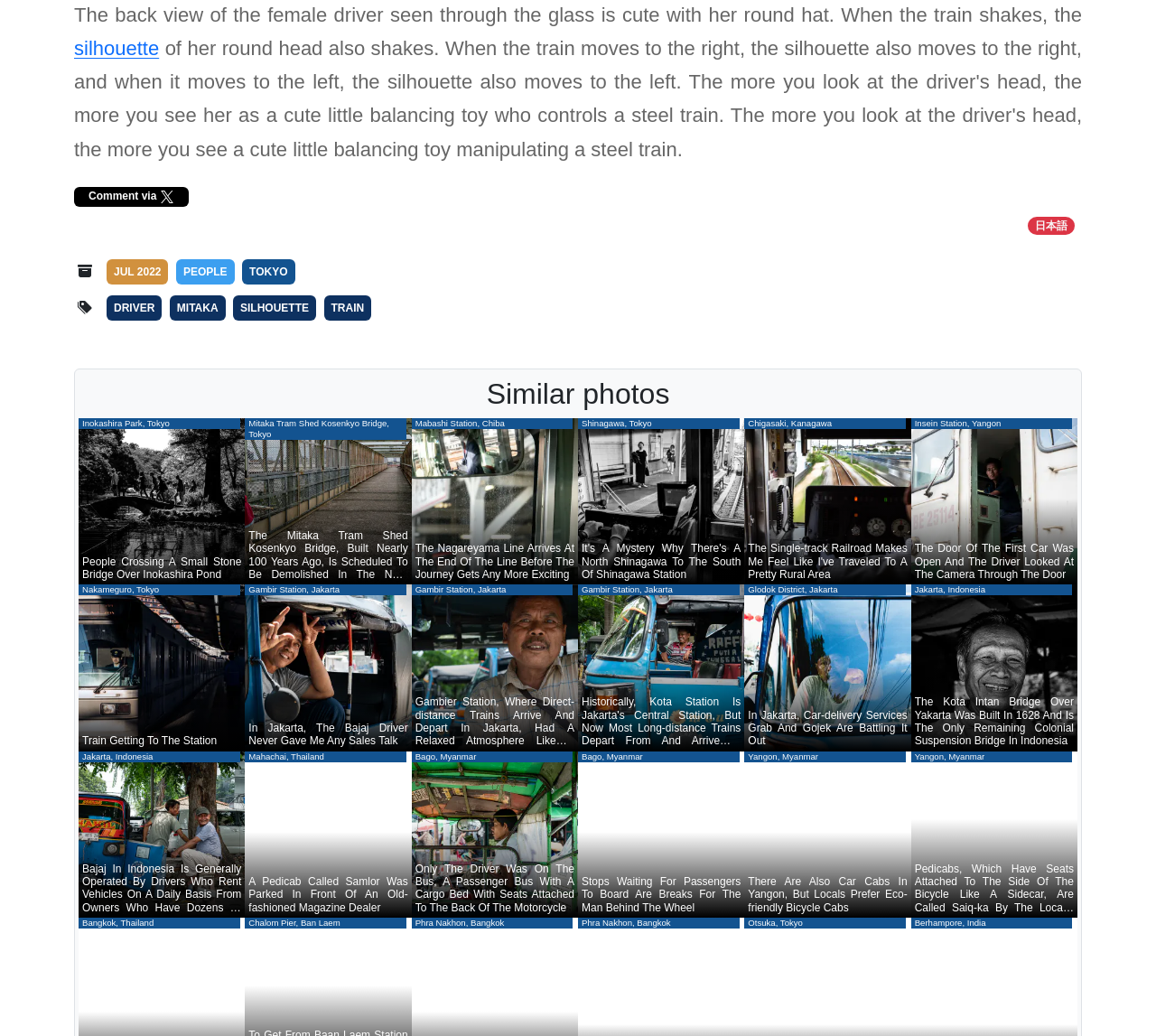Locate the bounding box coordinates of the UI element described by: "Jul 2022". The bounding box coordinates should consist of four float numbers between 0 and 1, i.e., [left, top, right, bottom].

[0.092, 0.25, 0.146, 0.274]